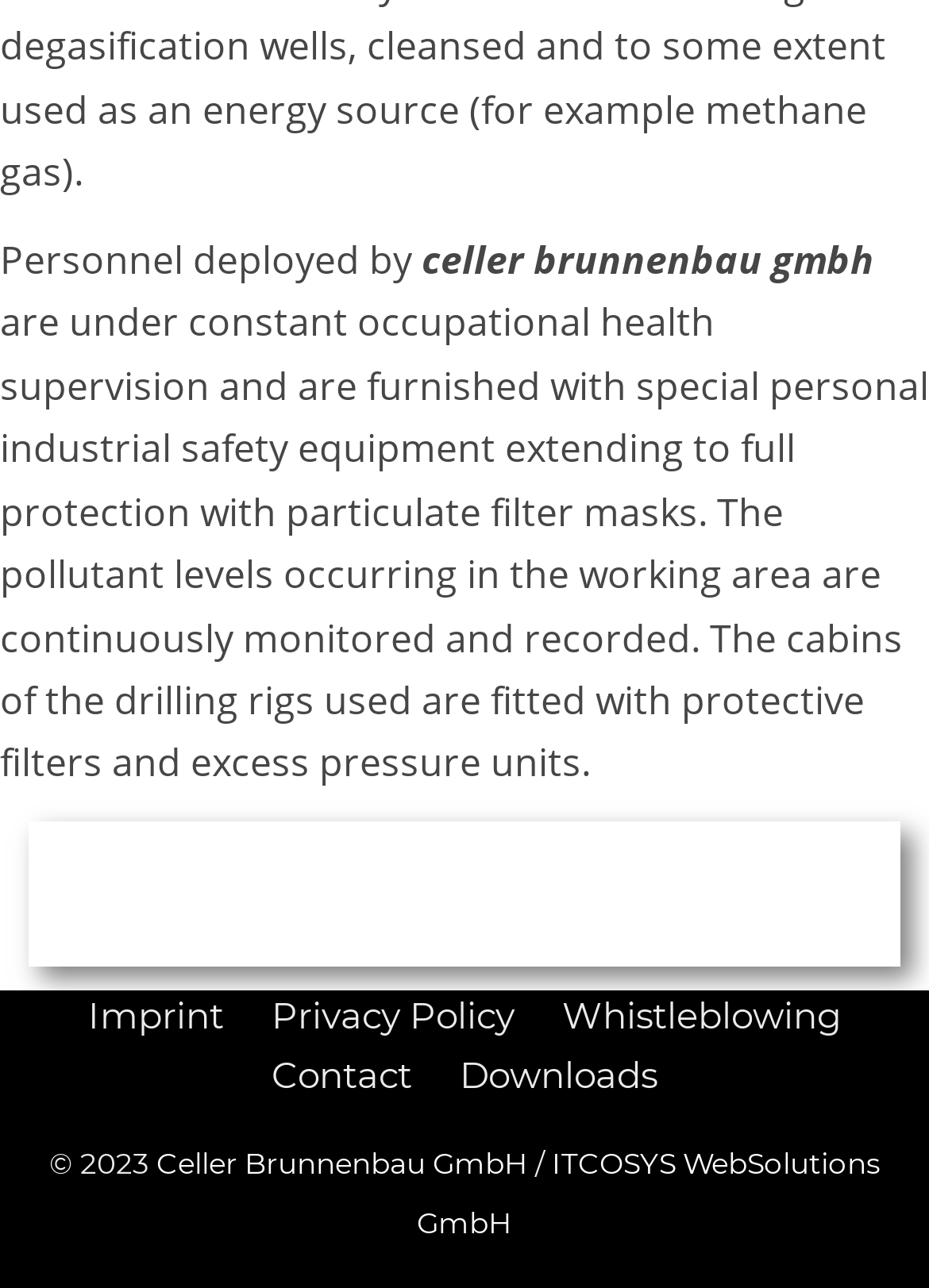What is the function of the protective filters in the drilling rigs?
Ensure your answer is thorough and detailed.

The text mentions that the cabins of the drilling rigs used are fitted with protective filters, which suggests that the filters are used to purify the air and provide a safe breathing environment for the personnel.